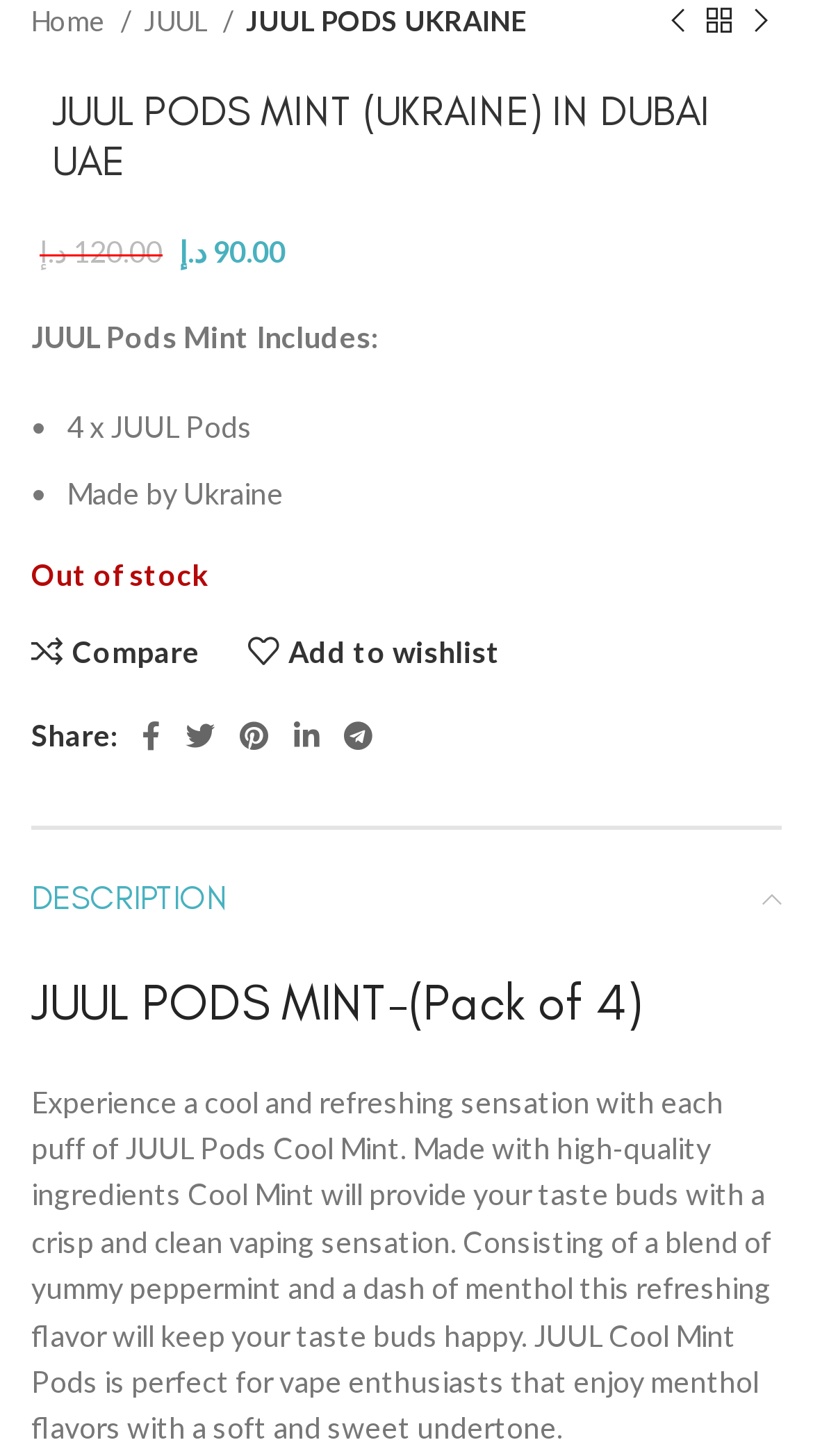Please provide the bounding box coordinates for the element that needs to be clicked to perform the instruction: "Go back to previous product". The coordinates must consist of four float numbers between 0 and 1, formatted as [left, top, right, bottom].

[0.808, 0.001, 0.859, 0.03]